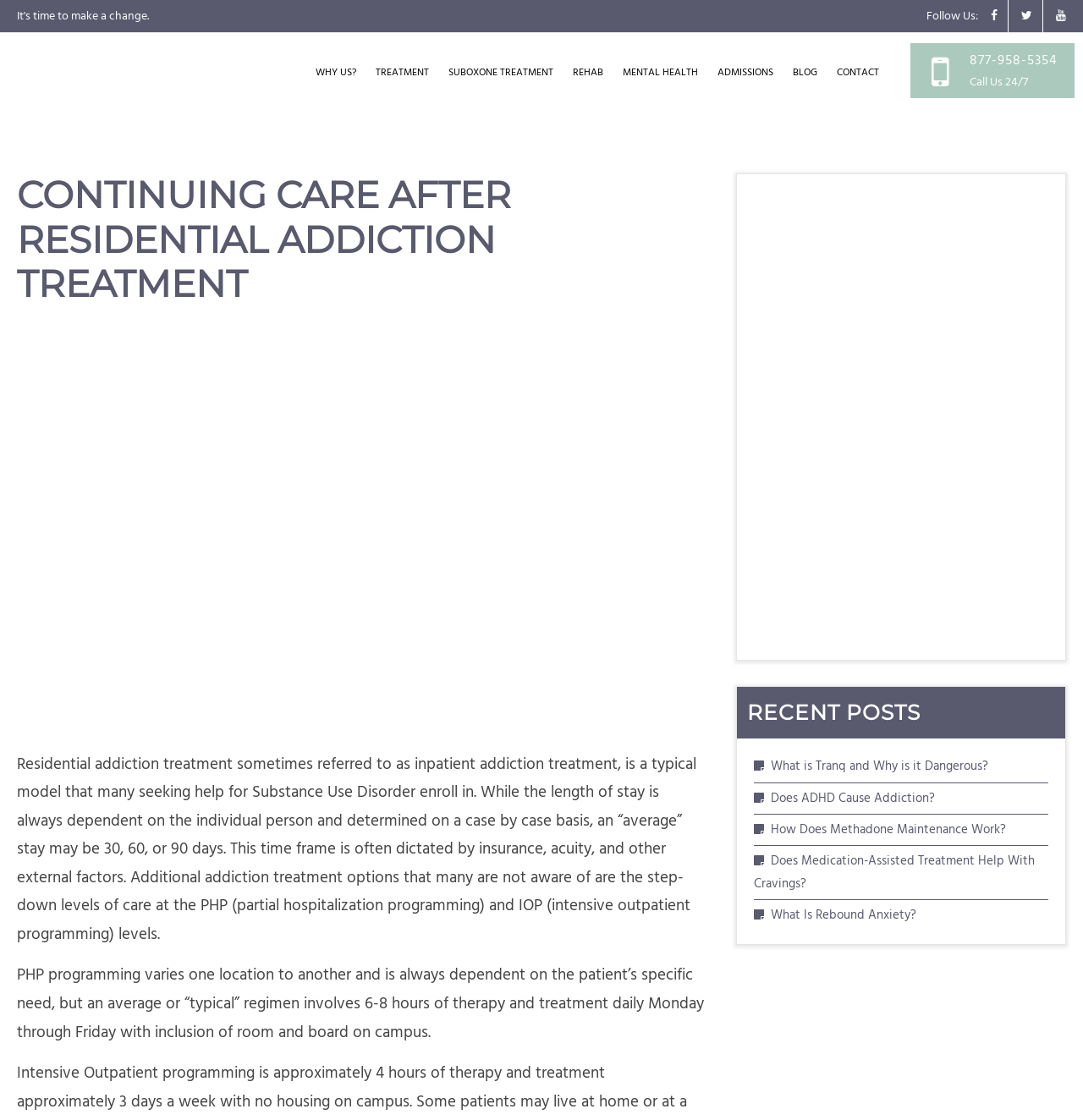Reply to the question with a brief word or phrase: What is the purpose of the 'Follow Us:' section?

To follow the website's social media